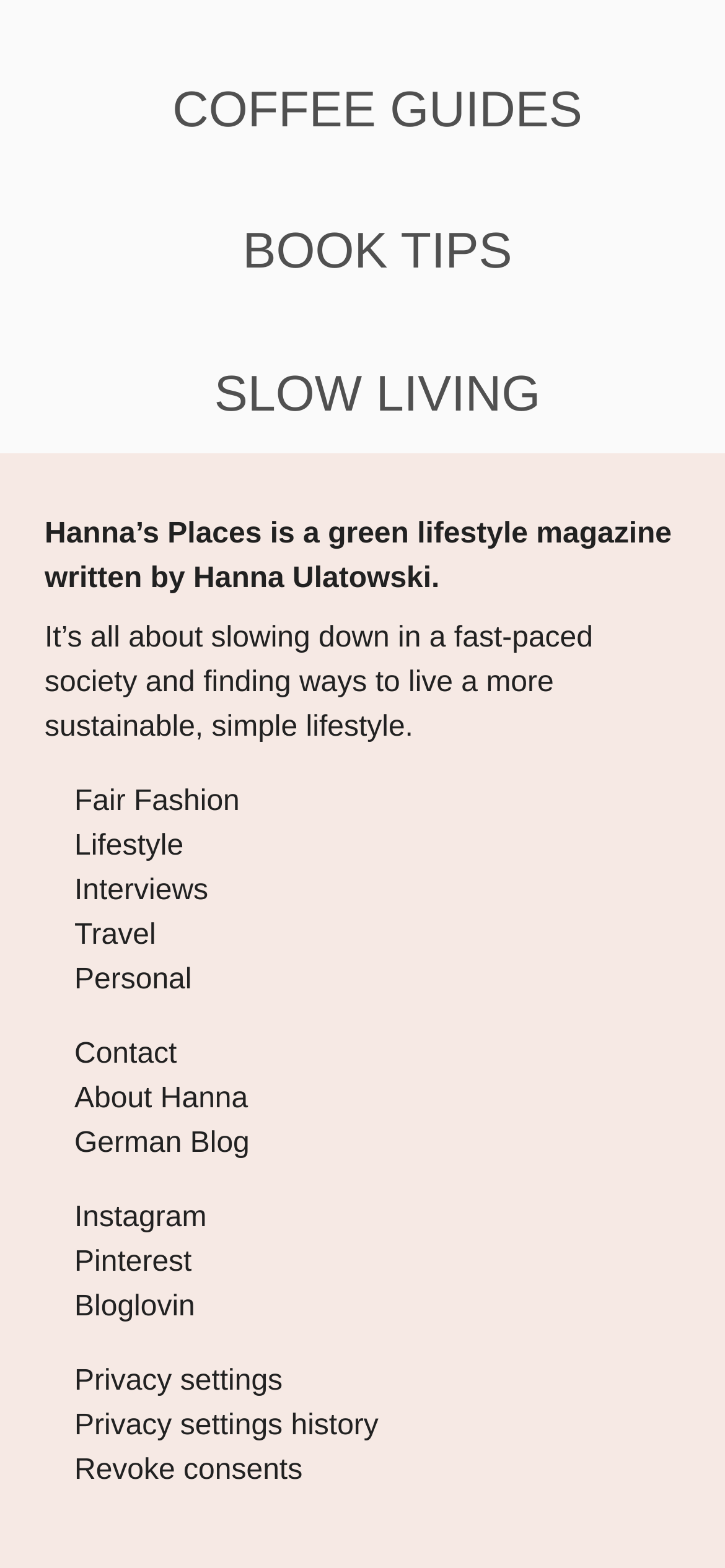Reply to the question below using a single word or brief phrase:
How many categories are listed under the headings?

3